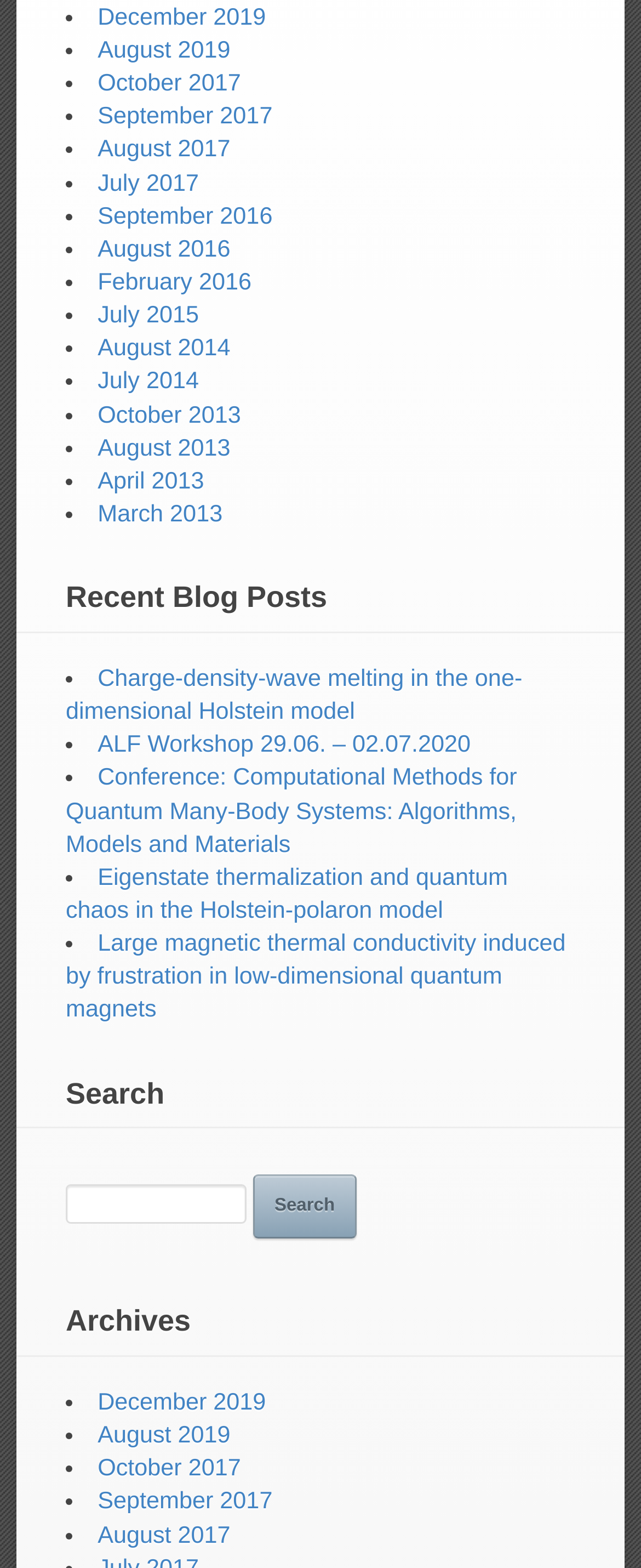Respond to the question below with a concise word or phrase:
How many articles are on the webpage?

2